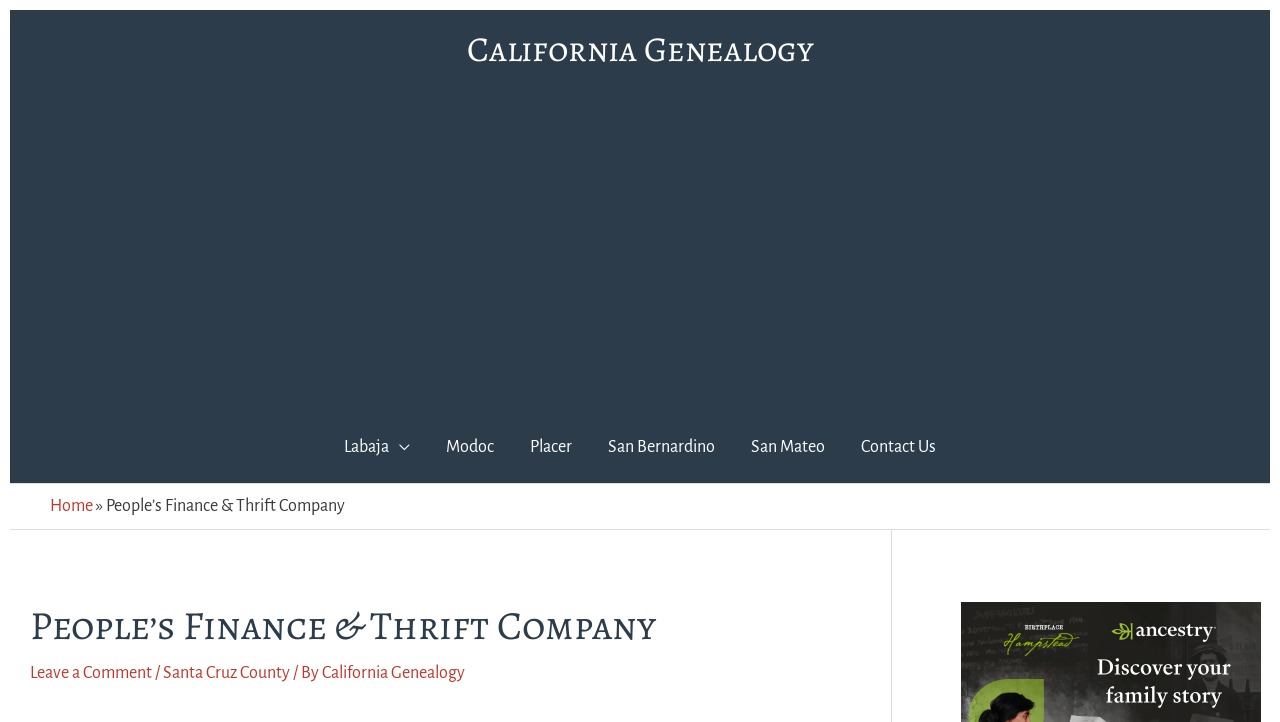Answer the question in one word or a short phrase:
What is the name of the company?

People’s Finance & Thrift Company